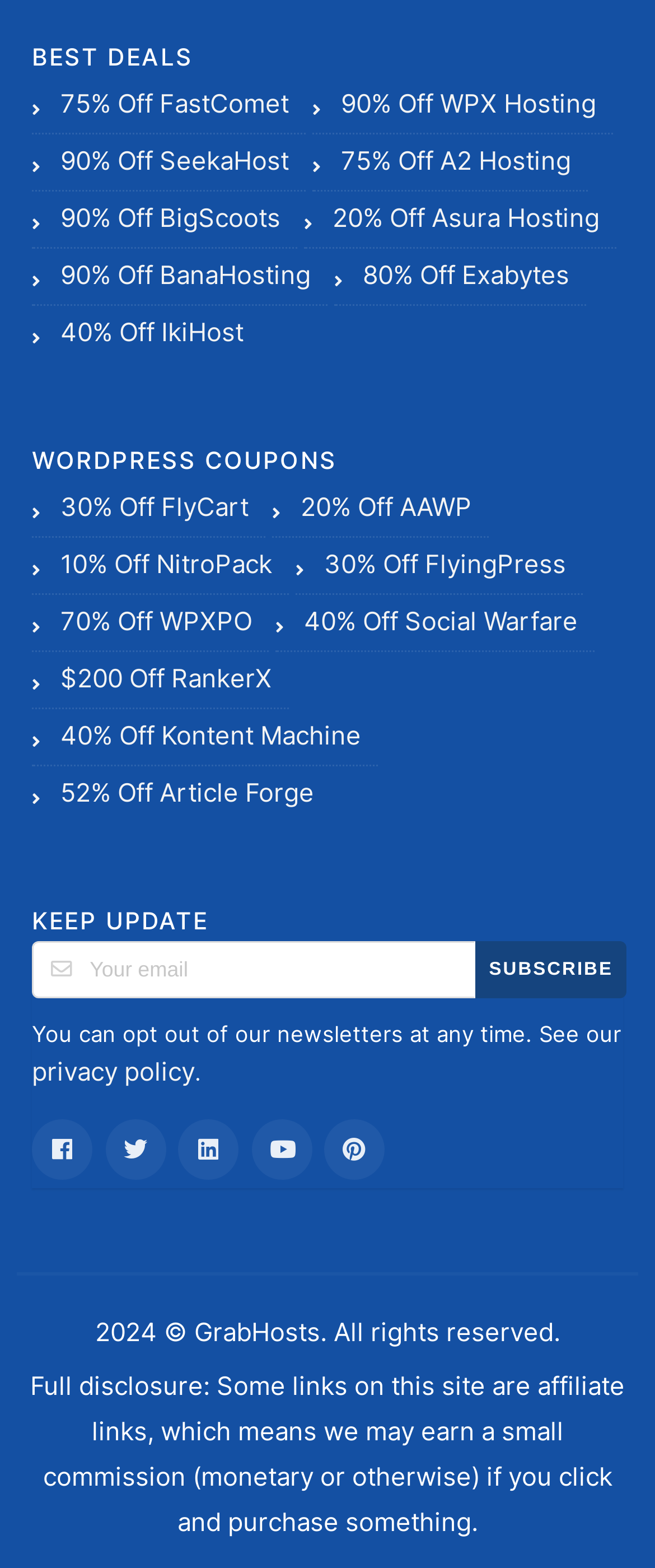What is the copyright year of the webpage?
Please use the visual content to give a single word or phrase answer.

2024